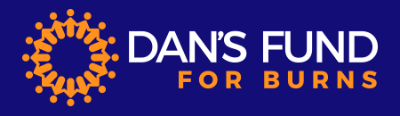Provide a thorough description of the image.

The image features the logo of "Dan's Fund For Burns," a registered charity in the UK dedicated to supporting those affected by burns. The logo is prominently displayed against a rich blue background, featuring the charity's name in bold, modern typography. The words "DAN'S FUND" are rendered in a striking white font, while "FOR BURNS" is highlighted in a vibrant orange, creating a visually appealing contrast. Surrounding the text is a circular design composed of stylized figures, symbolizing community, support, and togetherness, which reflects the charity's mission to aid burn victims and their families.